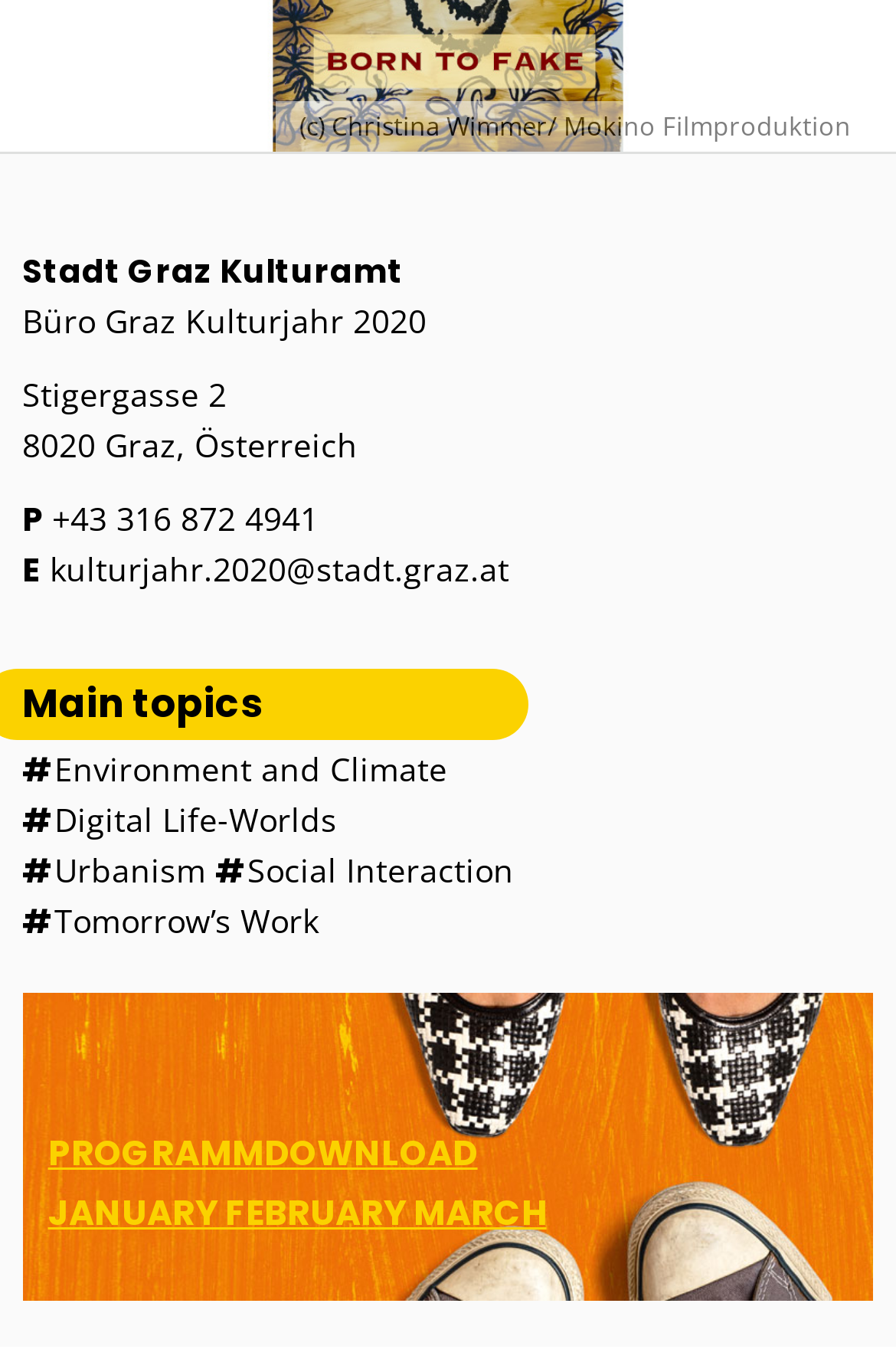Please provide a comprehensive response to the question based on the details in the image: What is the address of the Büro Graz Kulturjahr 2020?

I found the address by looking at the static text elements in the contentinfo section of the webpage. The address is composed of two parts: 'Stigergasse 2' and '8020 Graz, Österreich', which are located in the static text elements with bounding box coordinates [0.025, 0.273, 0.253, 0.306] and [0.025, 0.311, 0.399, 0.343] respectively.